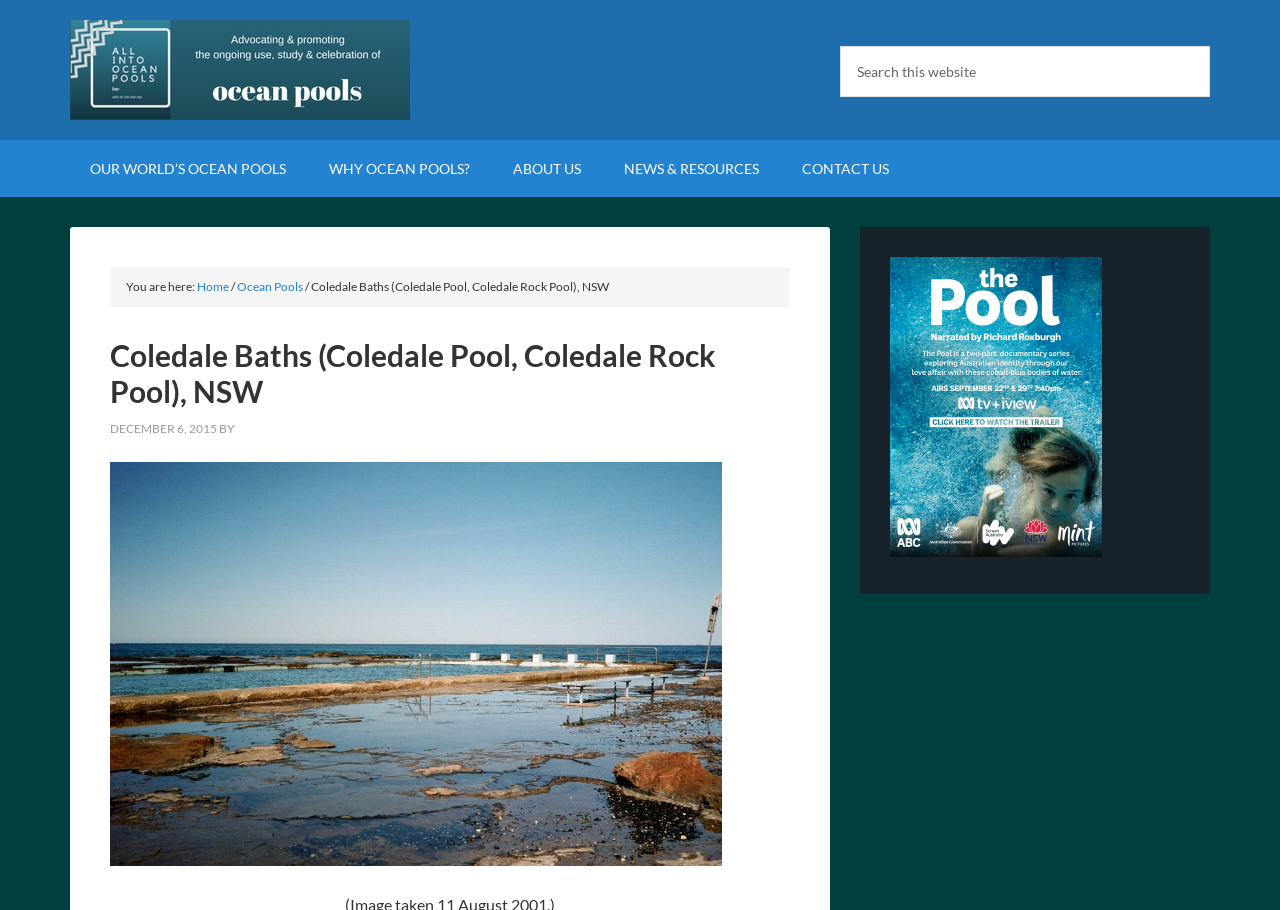Determine the bounding box coordinates for the area that should be clicked to carry out the following instruction: "View Coledale Baths image".

[0.086, 0.508, 0.564, 0.952]